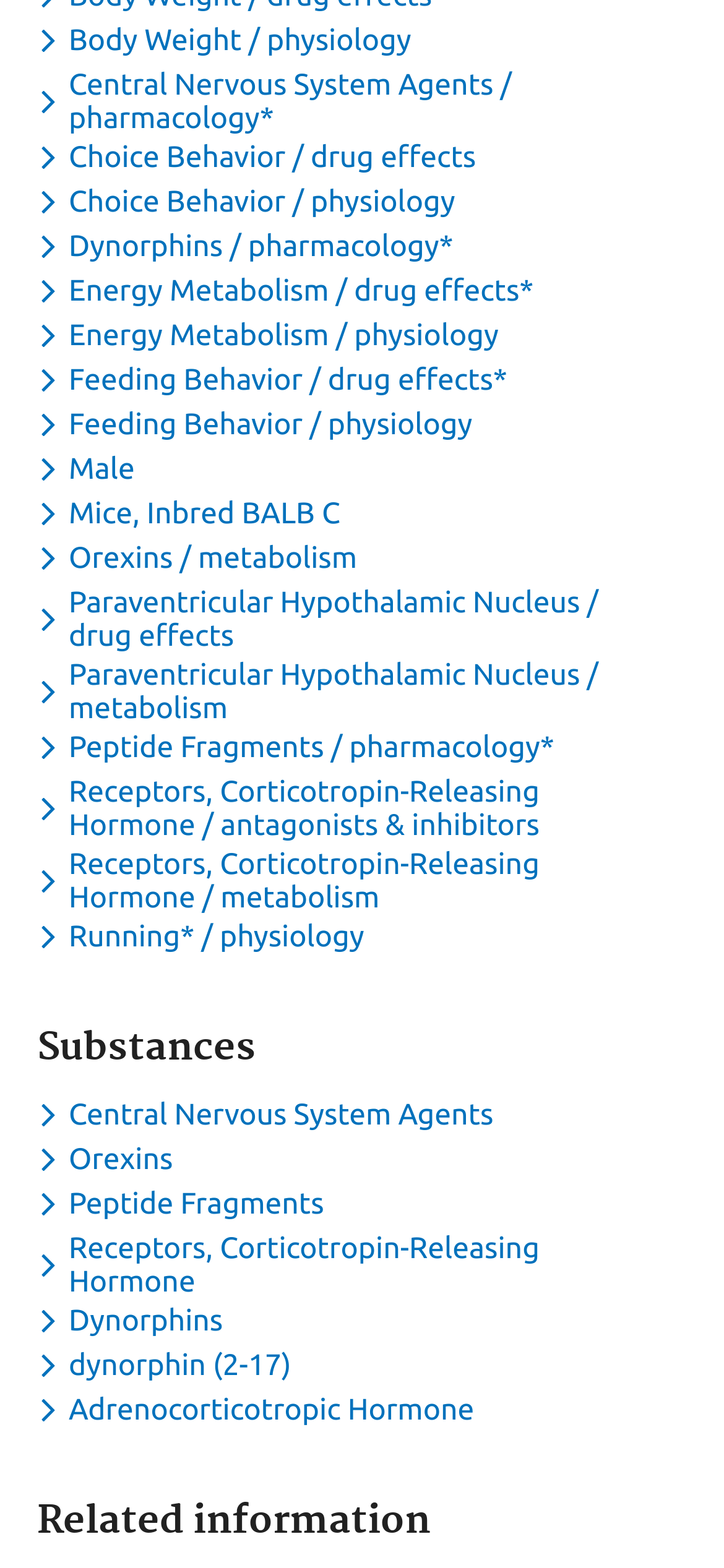Identify the coordinates of the bounding box for the element that must be clicked to accomplish the instruction: "Click on About Us".

None